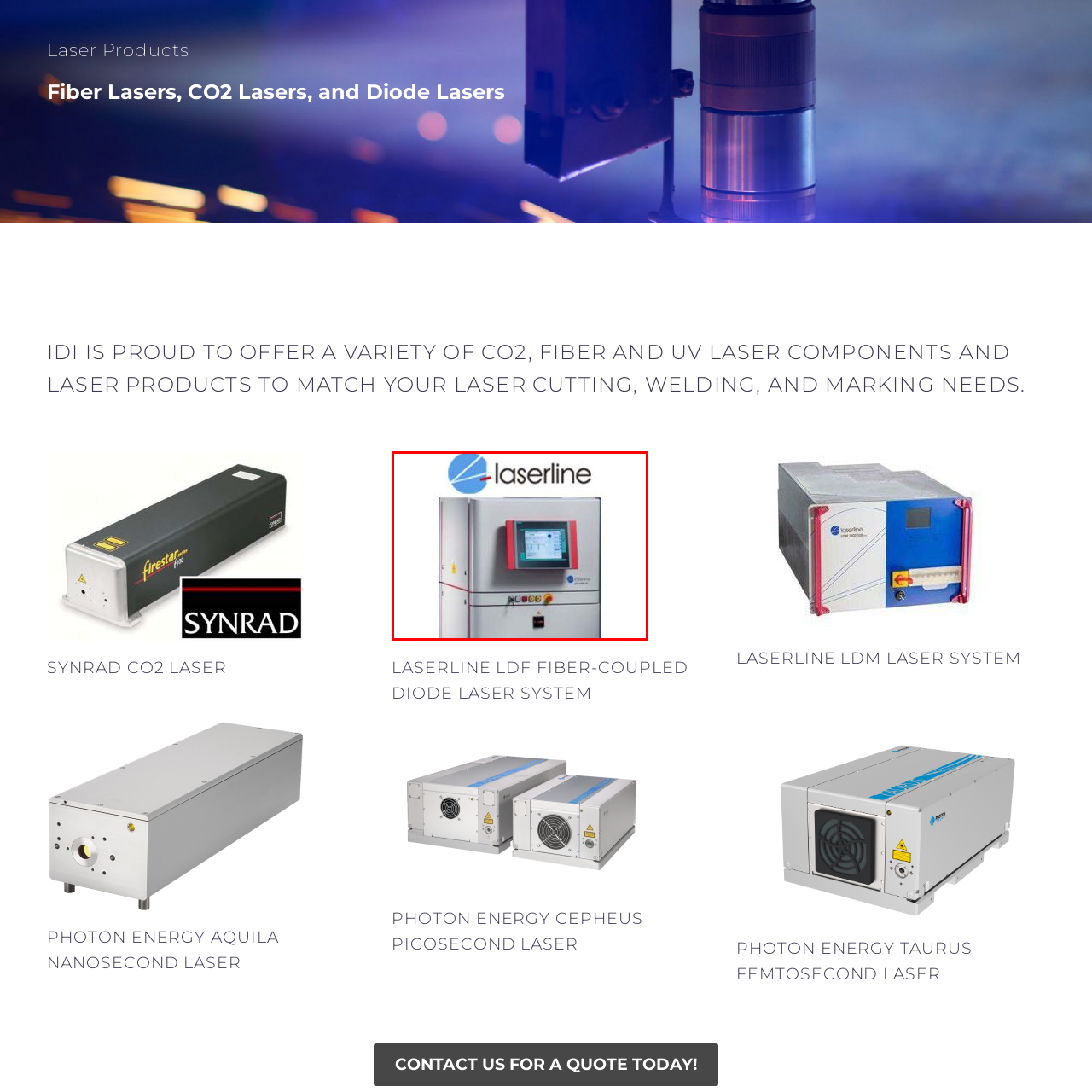What is the commitment of Laserline?
Focus on the section marked by the red bounding box and elaborate on the question as thoroughly as possible.

Laserline is committed to providing high-quality laser solutions that cater to various industrial needs, as evident from the sophisticated laser technology showcased in the image.